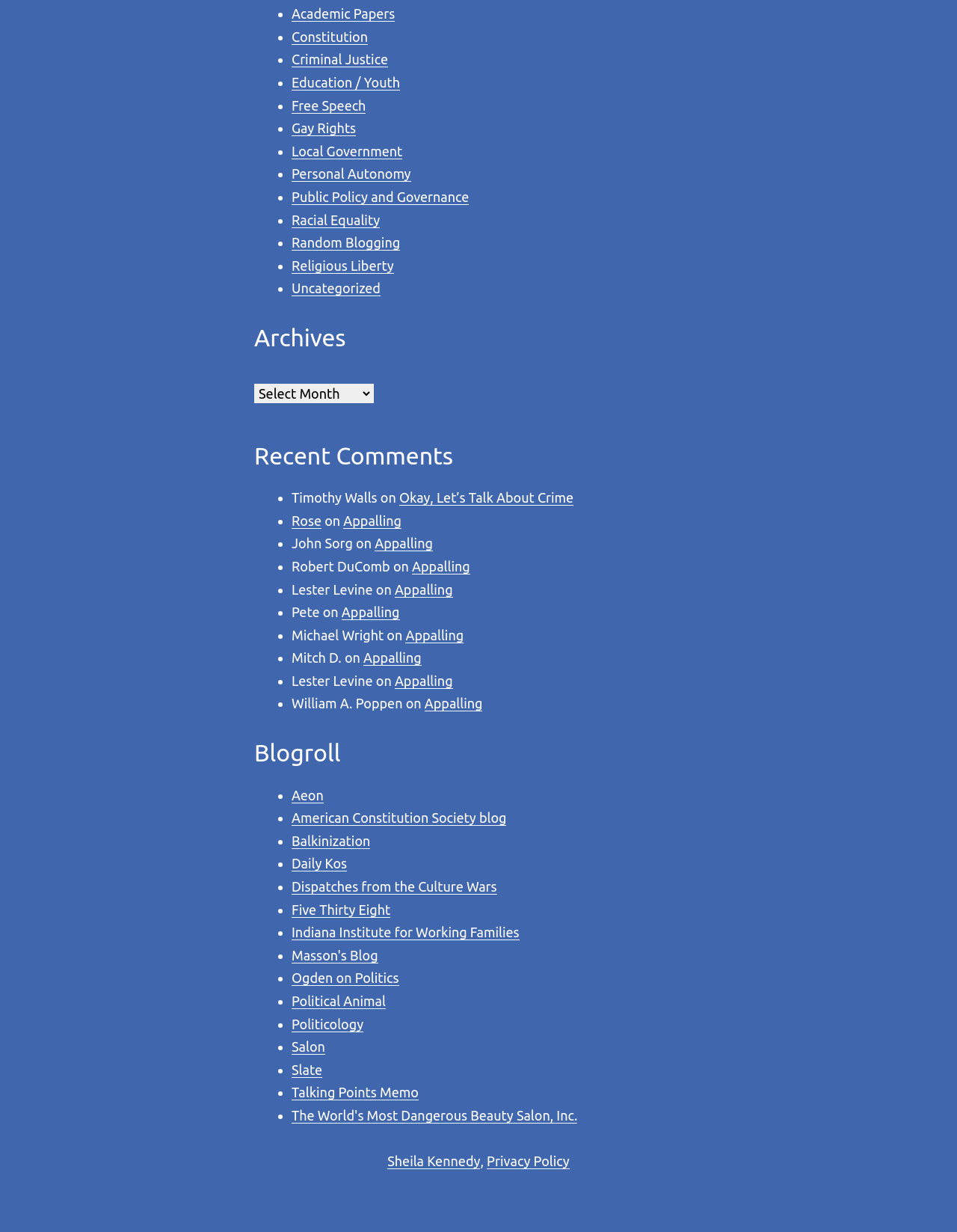Locate the bounding box coordinates of the element to click to perform the following action: 'Read 'Okay, Let’s Talk About Crime''. The coordinates should be given as four float values between 0 and 1, in the form of [left, top, right, bottom].

[0.417, 0.398, 0.599, 0.411]